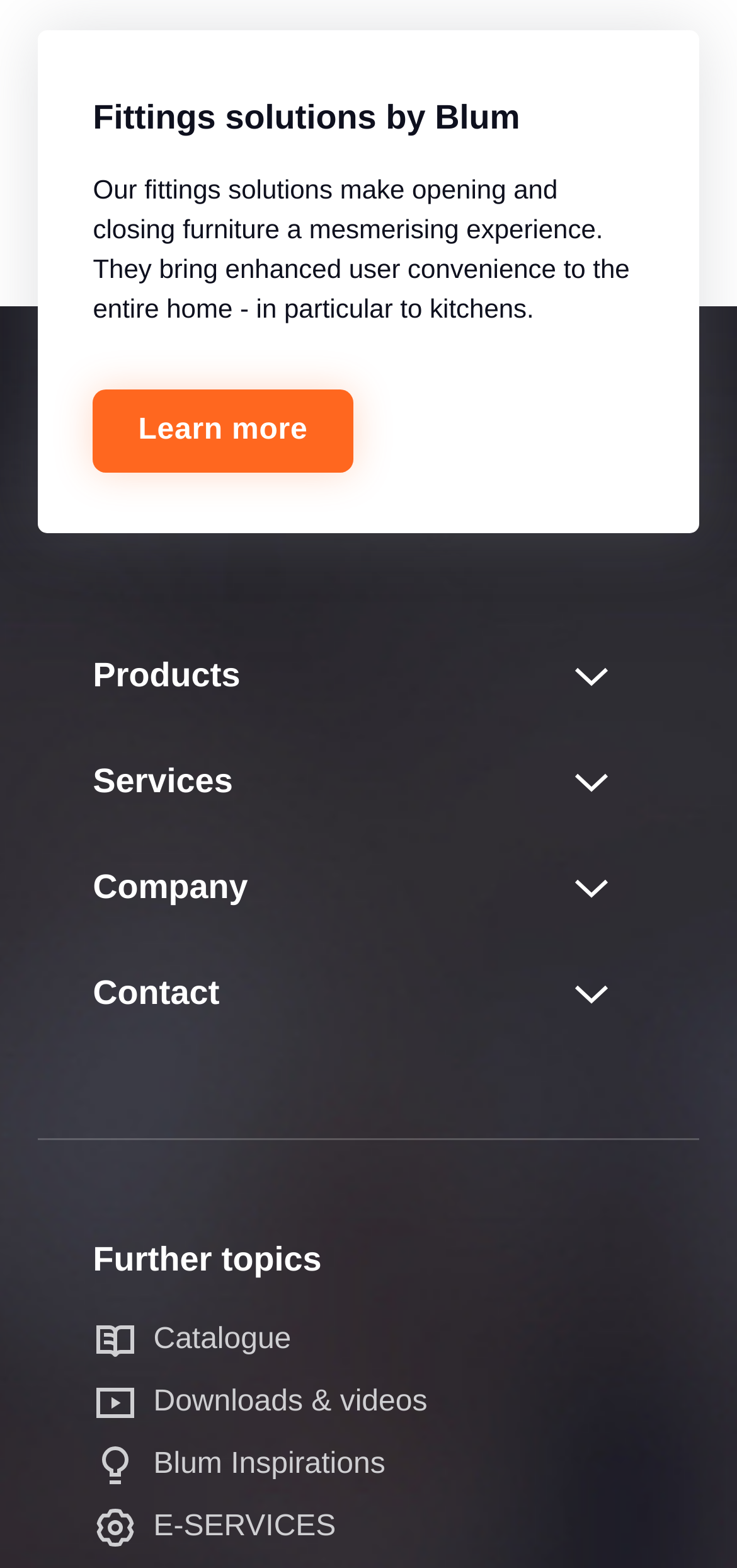What is the purpose of the 'Learn more' link?
Answer briefly with a single word or phrase based on the image.

To learn more about fittings solutions